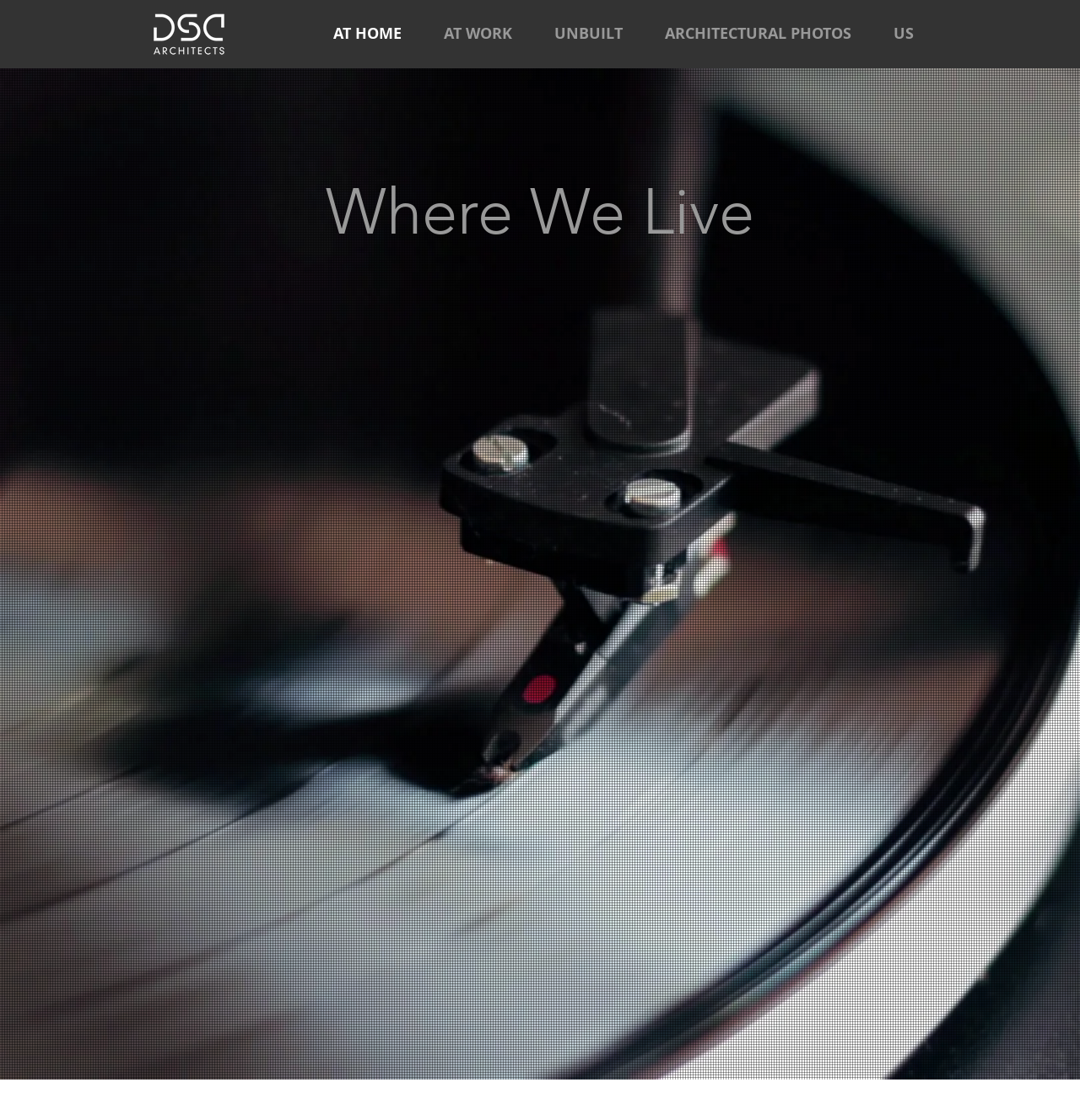What is the theme of the second residential project?
Using the information from the image, give a concise answer in one word or a short phrase.

English Tudor